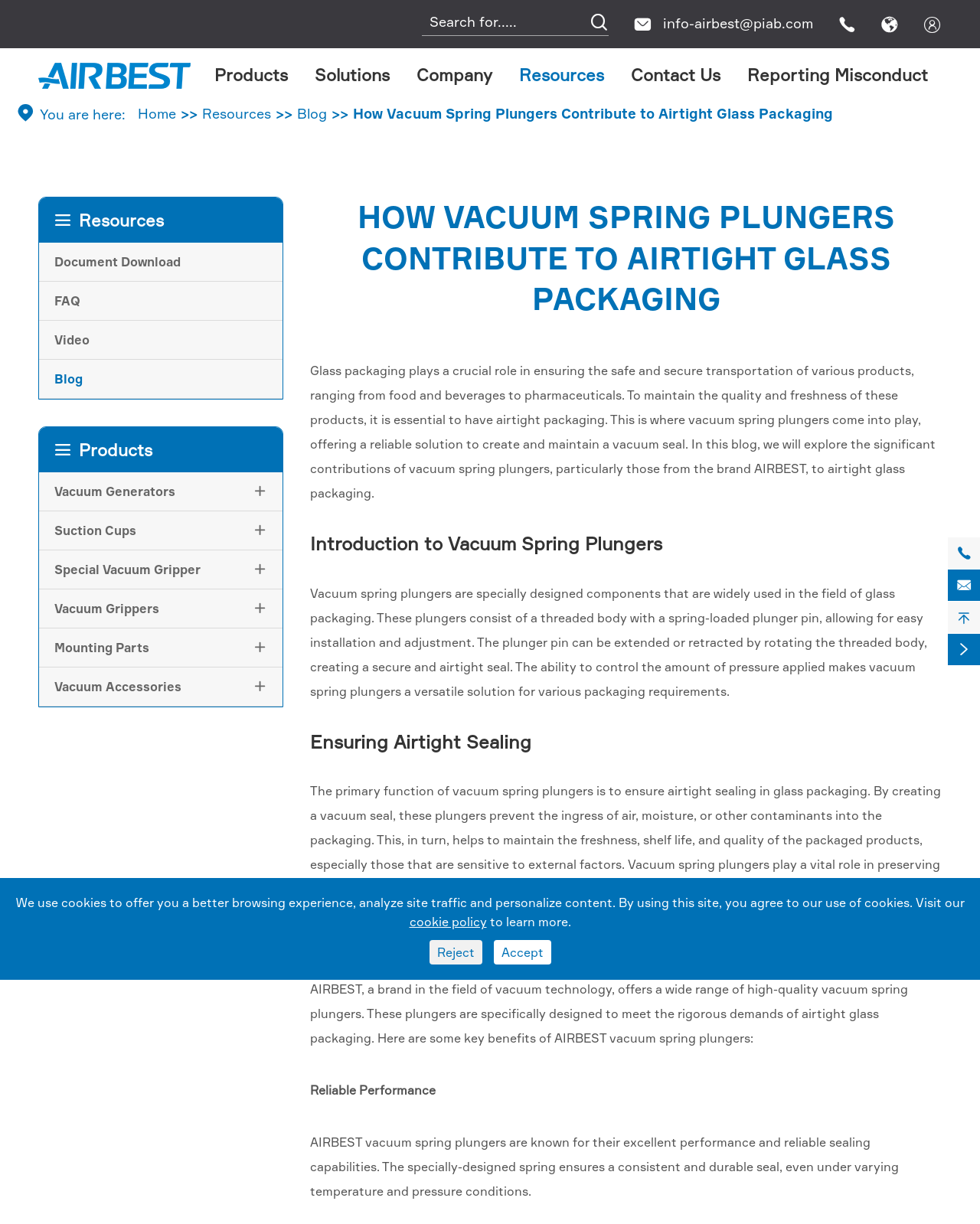Identify the bounding box for the element characterized by the following description: "parent_node:  name="q" placeholder="Search for....."".

[0.43, 0.01, 0.621, 0.029]